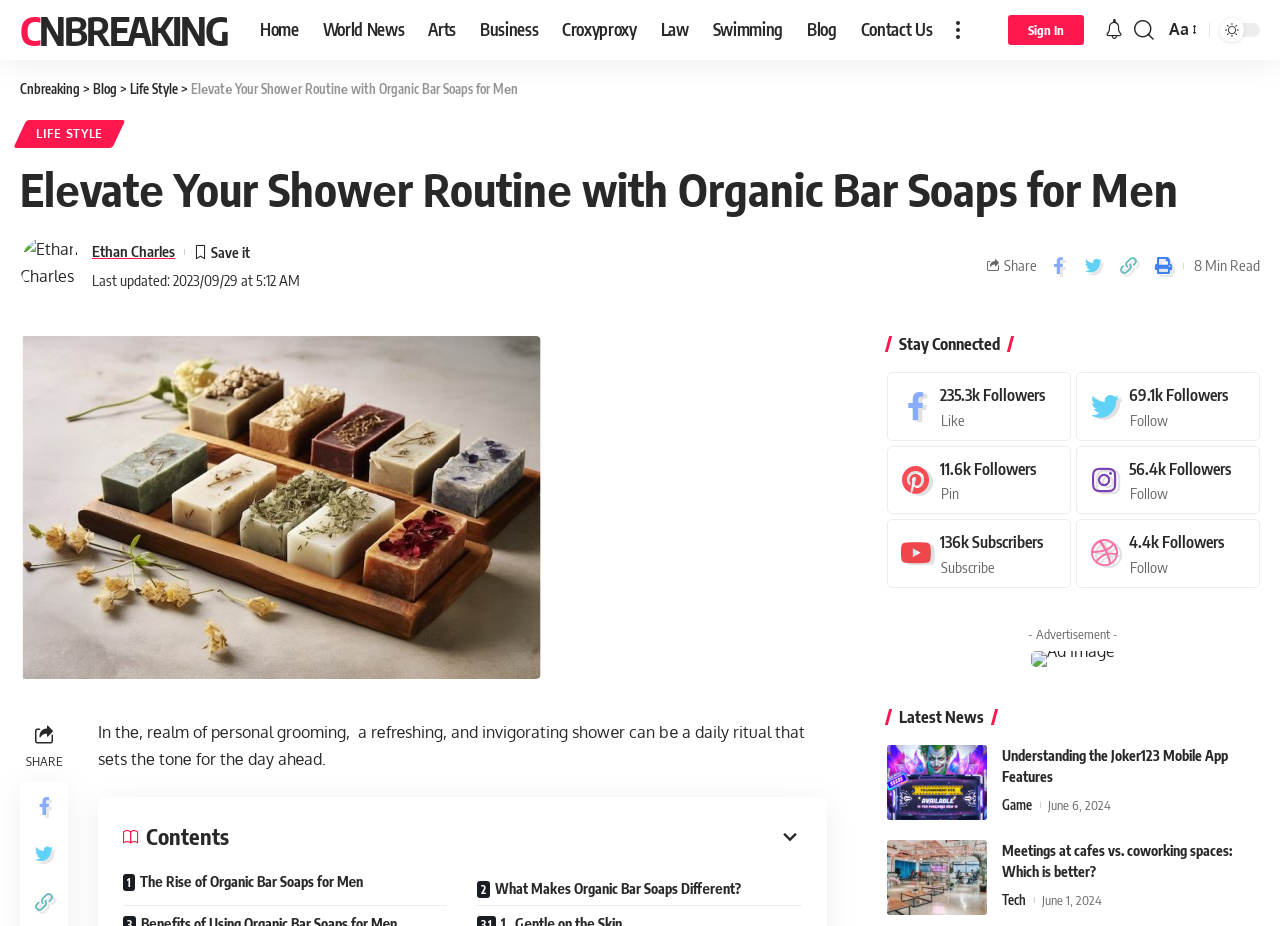How many followers does the Facebook page have?
Using the screenshot, give a one-word or short phrase answer.

235.3k